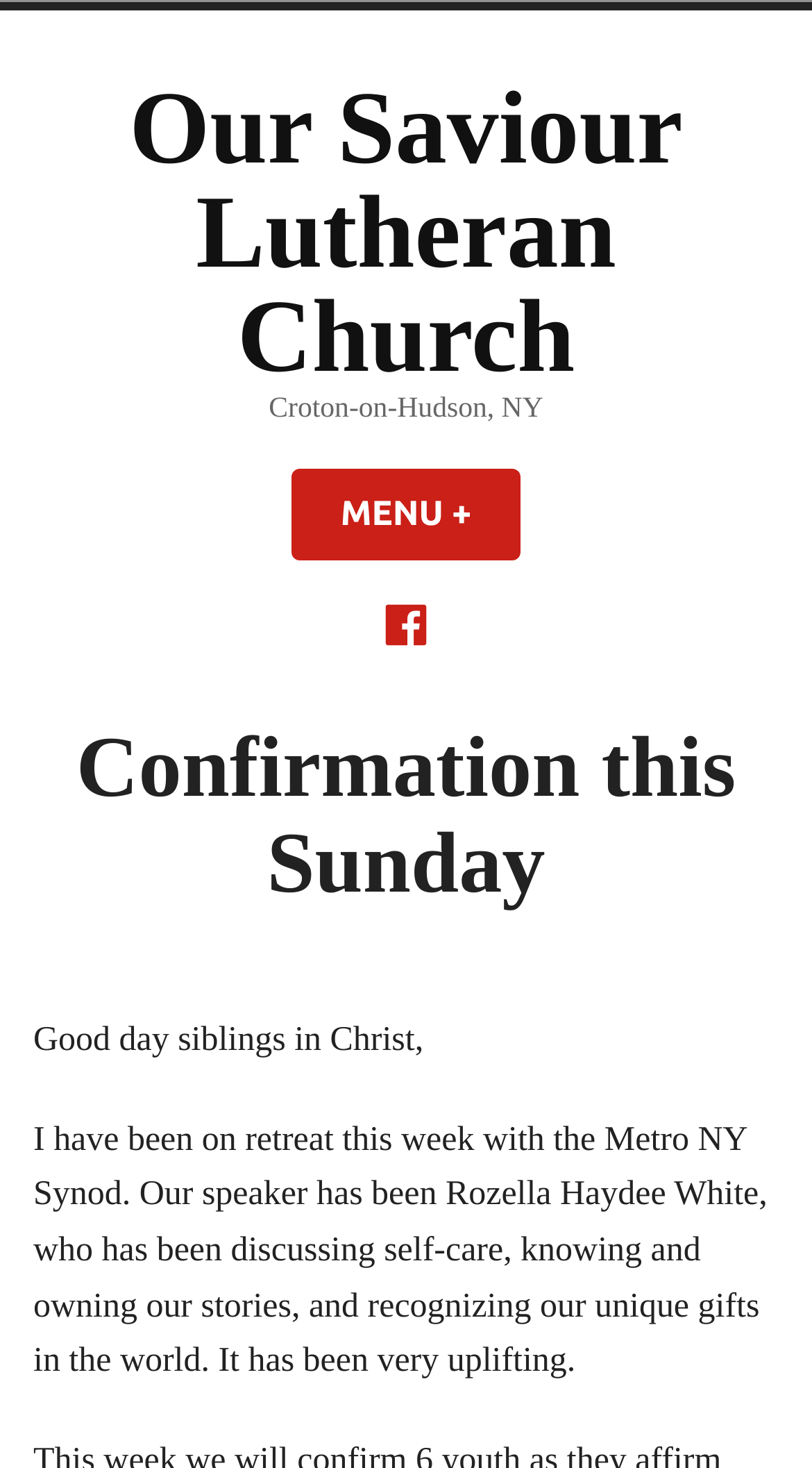Determine the bounding box coordinates for the HTML element mentioned in the following description: "Facebook". The coordinates should be a list of four floats ranging from 0 to 1, represented as [left, top, right, bottom].

[0.467, 0.405, 0.533, 0.443]